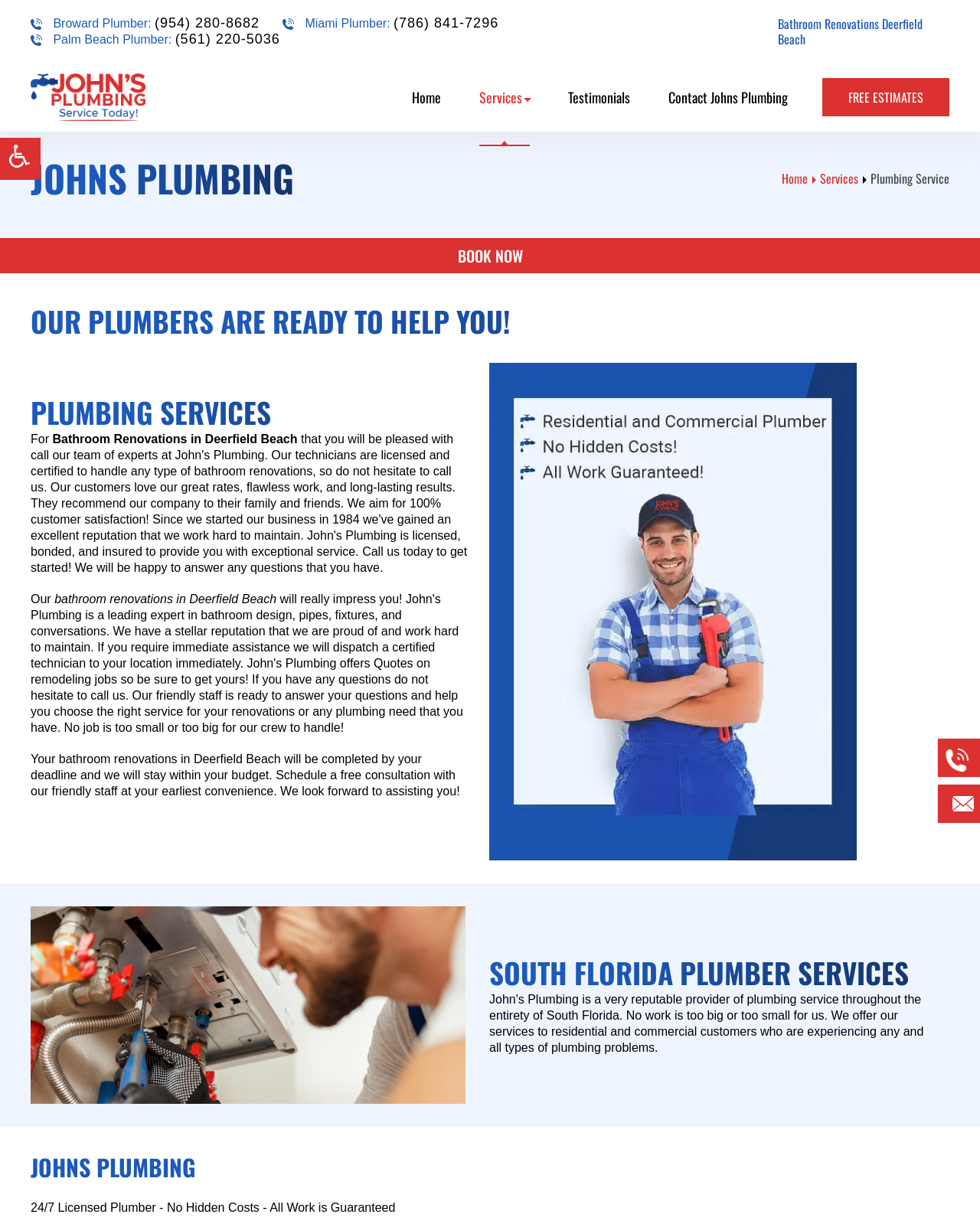Describe the webpage meticulously, covering all significant aspects.

The webpage is about Bathroom Renovations Deerfield Beach, specifically Johns Plumbing services. At the top left corner, there is a phone icon image, followed by the text "Broward Plumber:" and a phone number link "(954) 280-8682". Below this, there is another phone icon image, followed by the text "Miami Plumber:" and a phone number link "(786) 841-7296". To the right of these, there is a third phone icon image, followed by the text "Palm Beach Plumber:" and a phone number link "(561) 220-5036".

In the middle of the page, there is a large heading "Bathroom Renovations Deerfield Beach" and a link with the same text. Below this, there are several links, including "Home", "Services", "Testimonials", and "Contact Johns Plumbing". To the right of these links, there is a call-to-action link "FREE ESTIMATES".

Further down the page, there is a heading "JOHNS PLUMBING" and a link "Home" below it. To the right of this, there are links "Services" and "Plumbing Service". Below these links, there is a heading "OUR PLUMBERS ARE READY TO HELP YOU!".

The main content of the page starts with a heading "PLUMBING SERVICES" and a paragraph of text describing the bathroom renovation services offered by Johns Plumbing. Below this, there is an image of Johns Plumbing South Florida.

The page also features several other headings, including "SOUTH FLORIDA PLUMBER SERVICES" and "JOHNS PLUMBING" at the bottom of the page. There is also a static text "24/7 Licensed Plumber - No Hidden Costs - All Work is Guaranteed" at the bottom of the page.

Finally, there are several images scattered throughout the page, including phone icons, a logo image "Bathroom Renovations Deerfield Beach - Johns Plumbing", and an image "Call Johns Plumbing For Same-Day Service" at the bottom right corner.